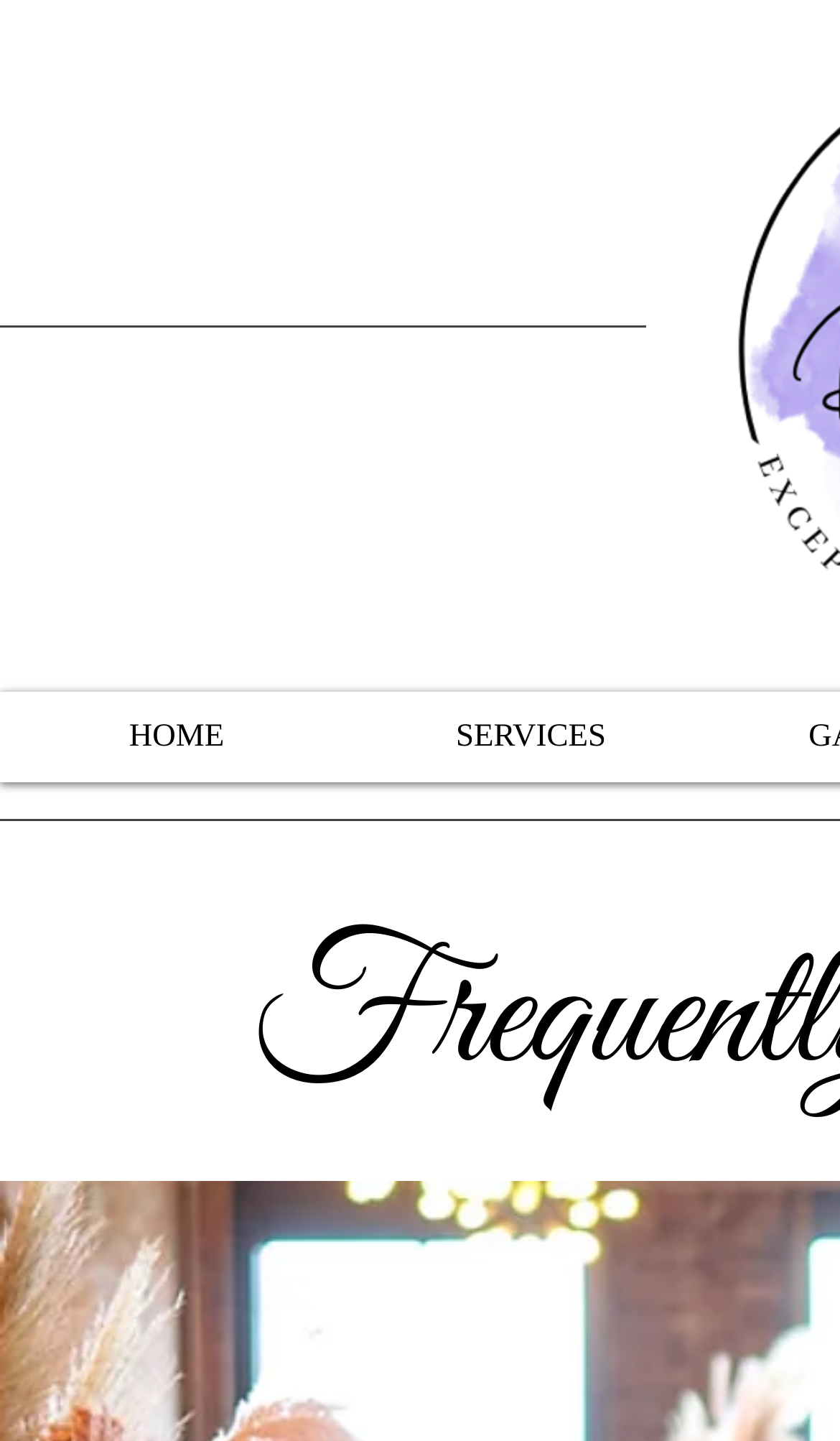Extract the top-level heading from the webpage and provide its text.

Website Designed By Bolden Design